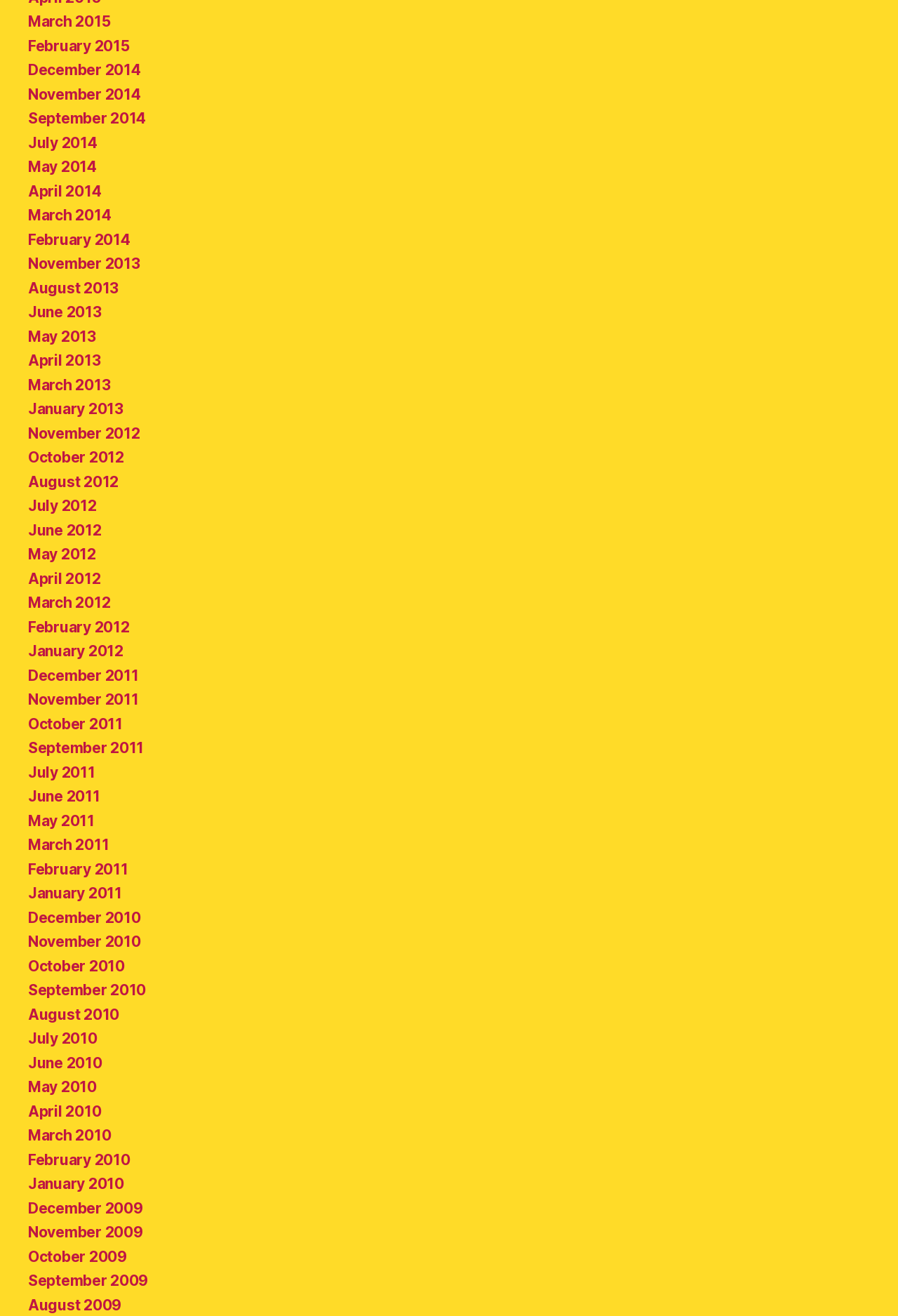How many links are on the webpage?
Please provide a single word or phrase answer based on the image.

62